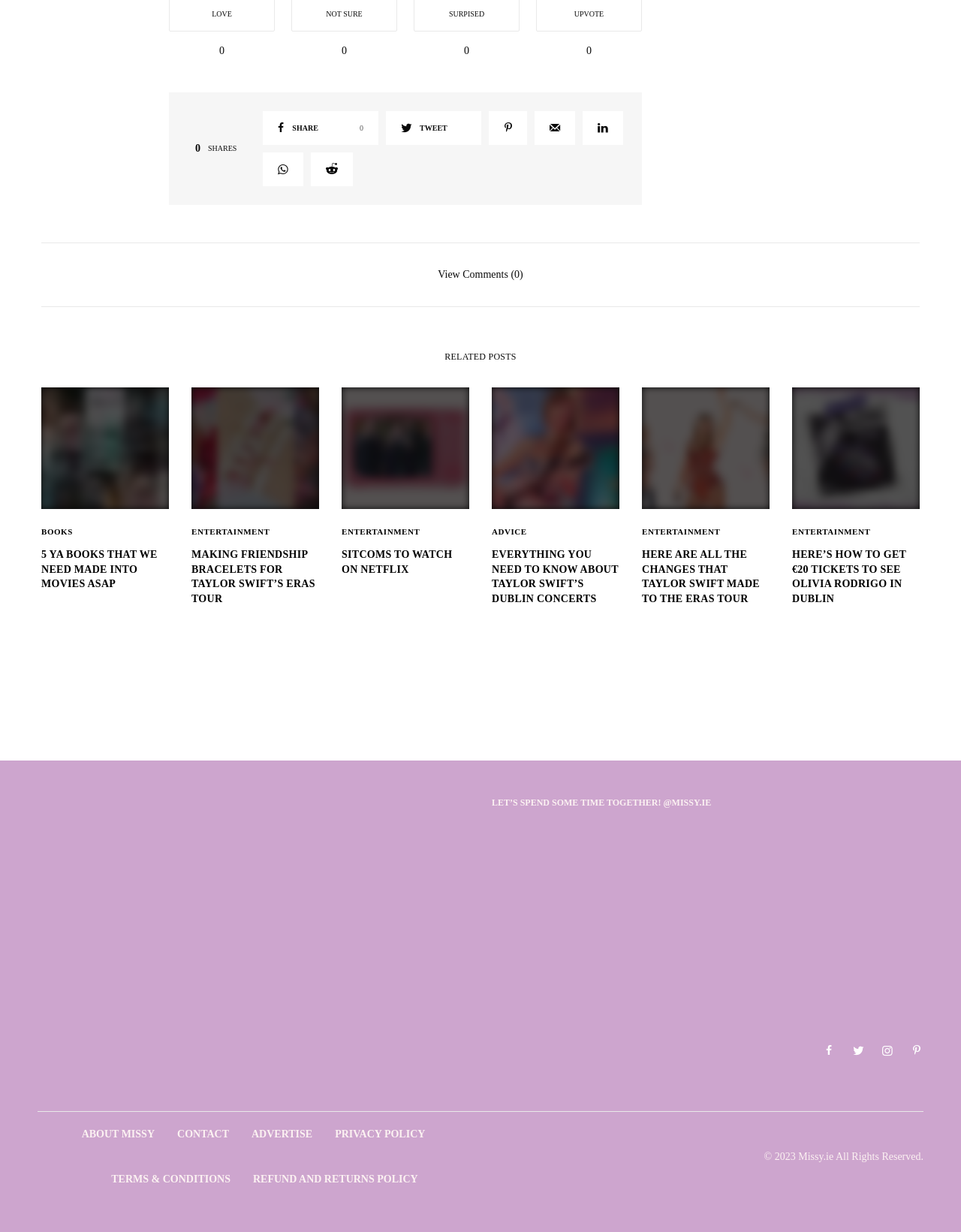What is the name of the website?
Look at the image and provide a short answer using one word or a phrase.

Missy.ie